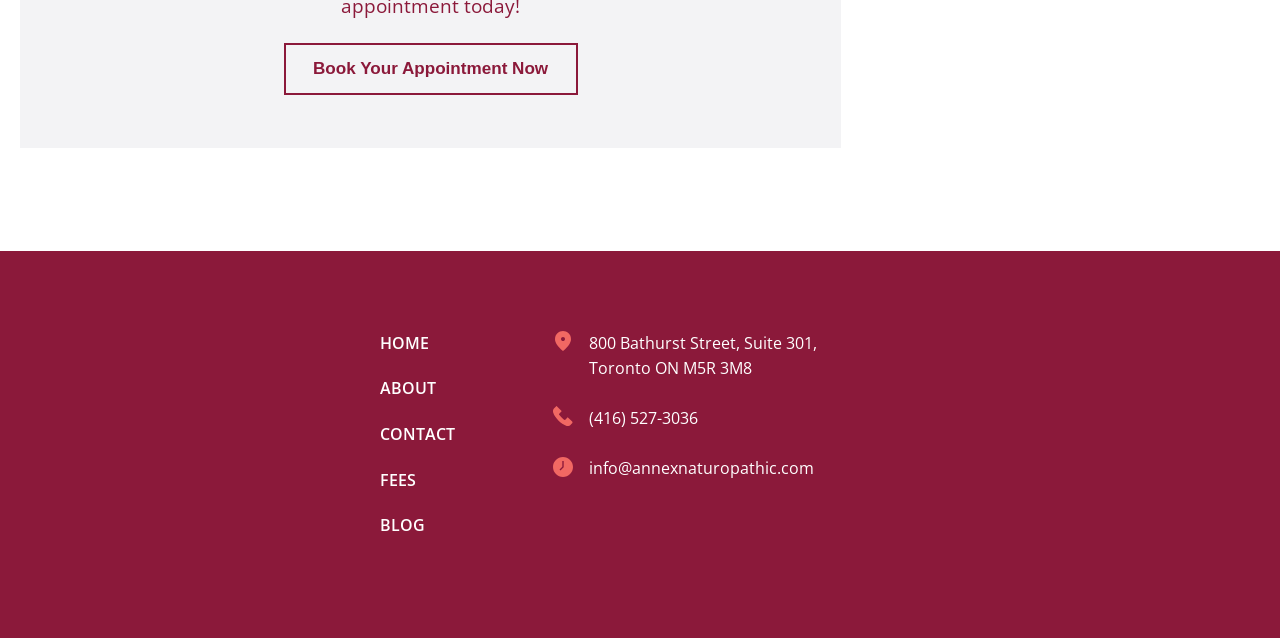What is the purpose of the 'Book Your Appointment Now' link?
Refer to the image and give a detailed answer to the question.

The 'Book Your Appointment Now' link is likely used to book an appointment at the clinic, as it is prominently displayed at the top of the webpage and is a call-to-action.